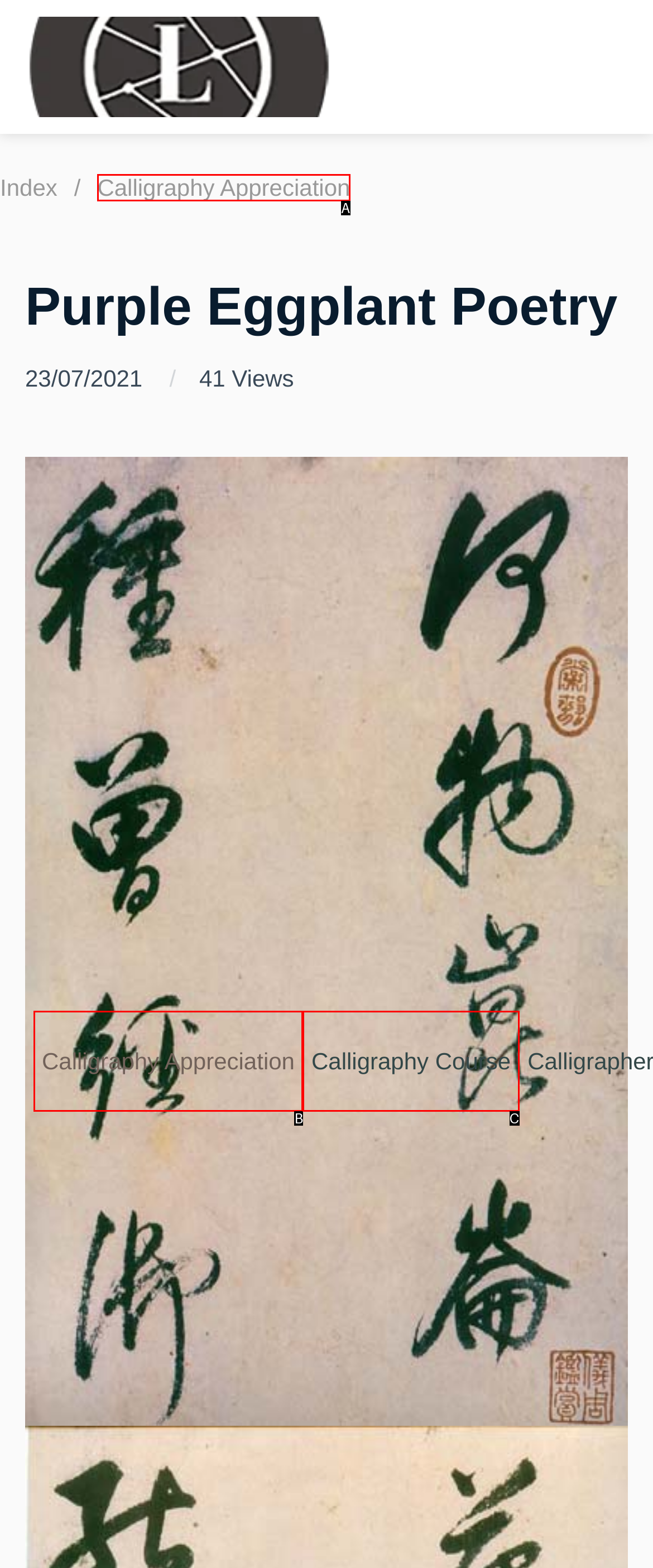Determine which HTML element best suits the description: Calligraphy Appreciation. Reply with the letter of the matching option.

B